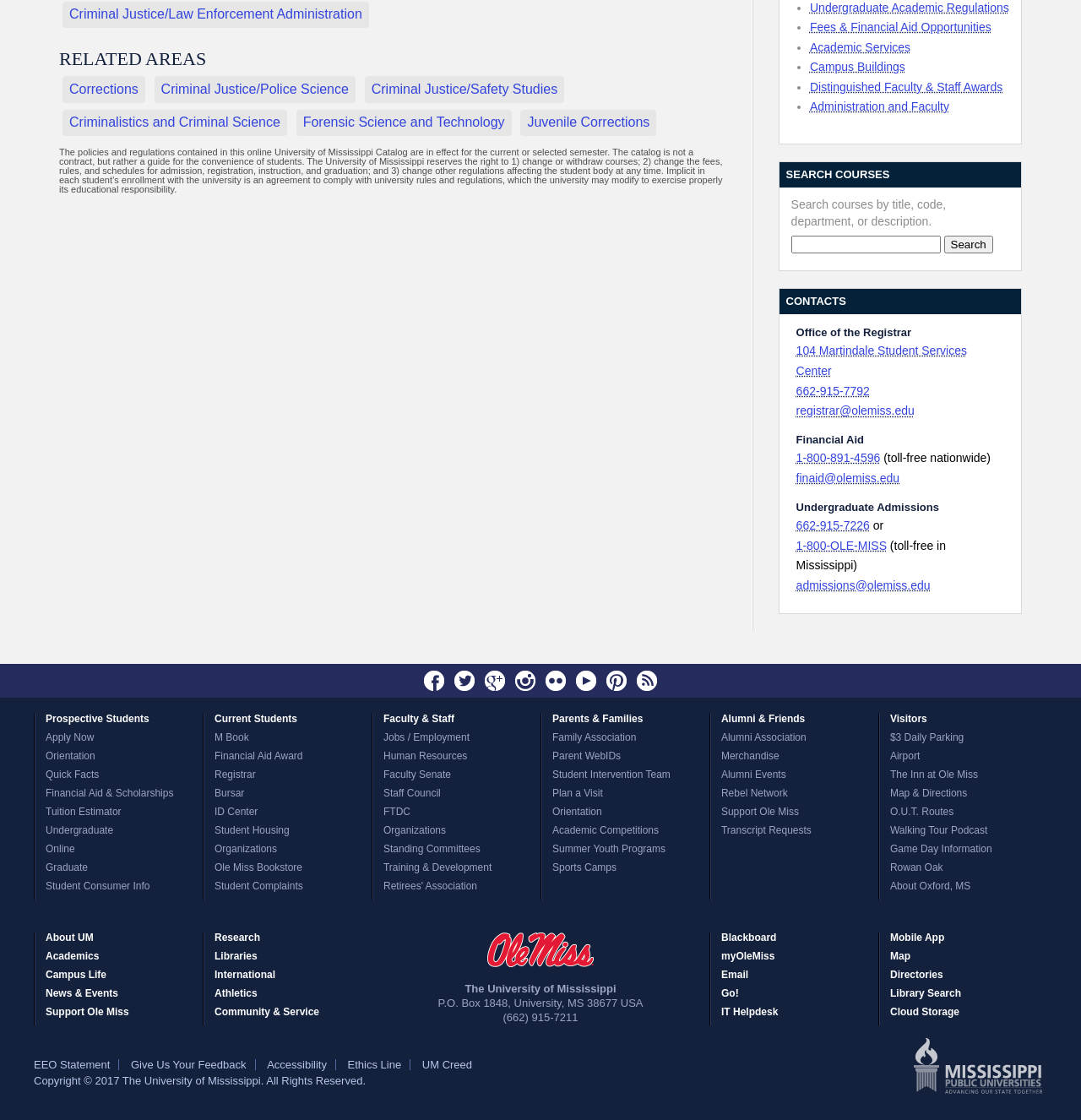Bounding box coordinates should be provided in the format (top-left x, top-left y, bottom-right x, bottom-right y) with all values between 0 and 1. Identify the bounding box for this UI element: Rebel Network

[0.658, 0.704, 0.812, 0.72]